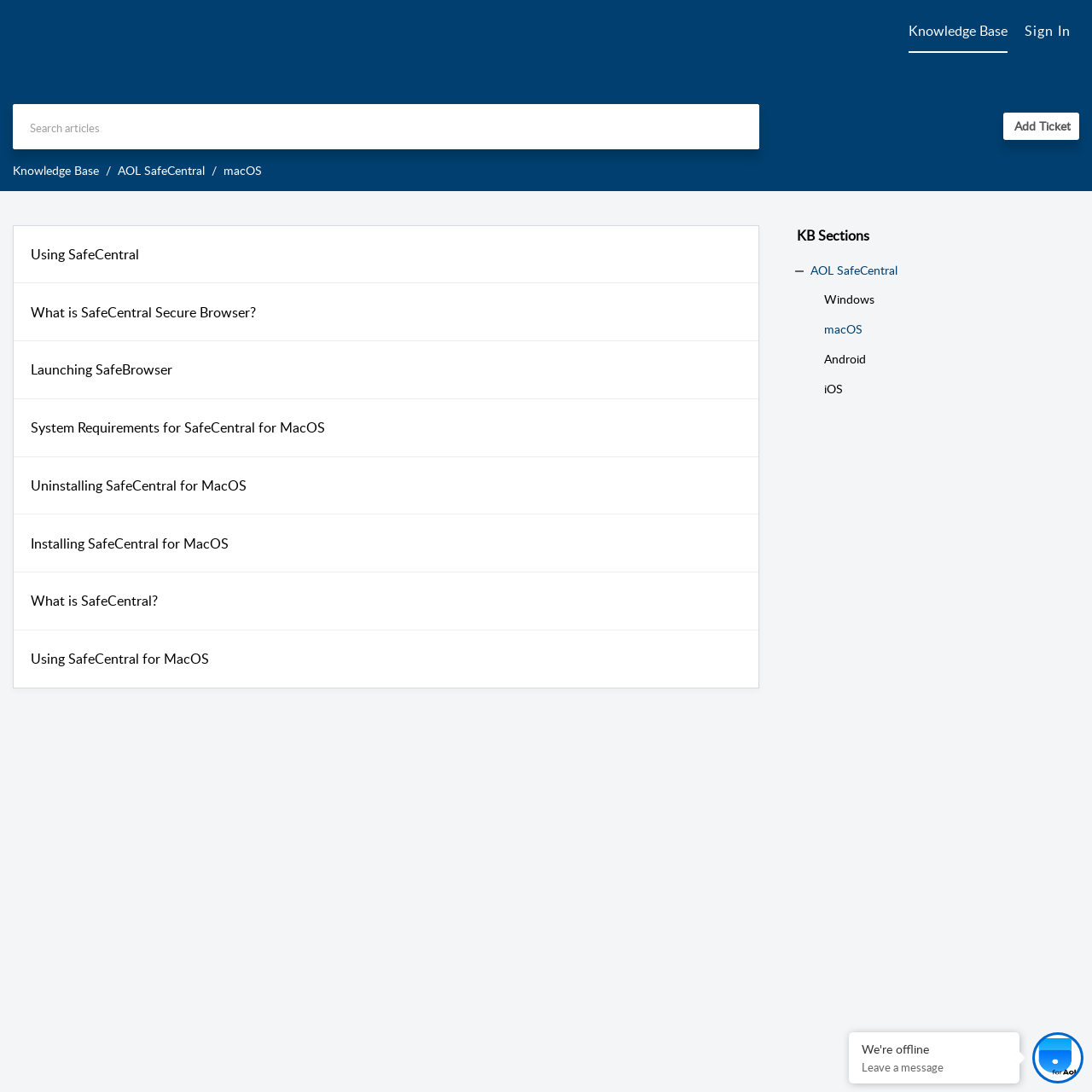Please locate the bounding box coordinates of the element that should be clicked to achieve the given instruction: "Search articles".

[0.012, 0.095, 0.695, 0.136]